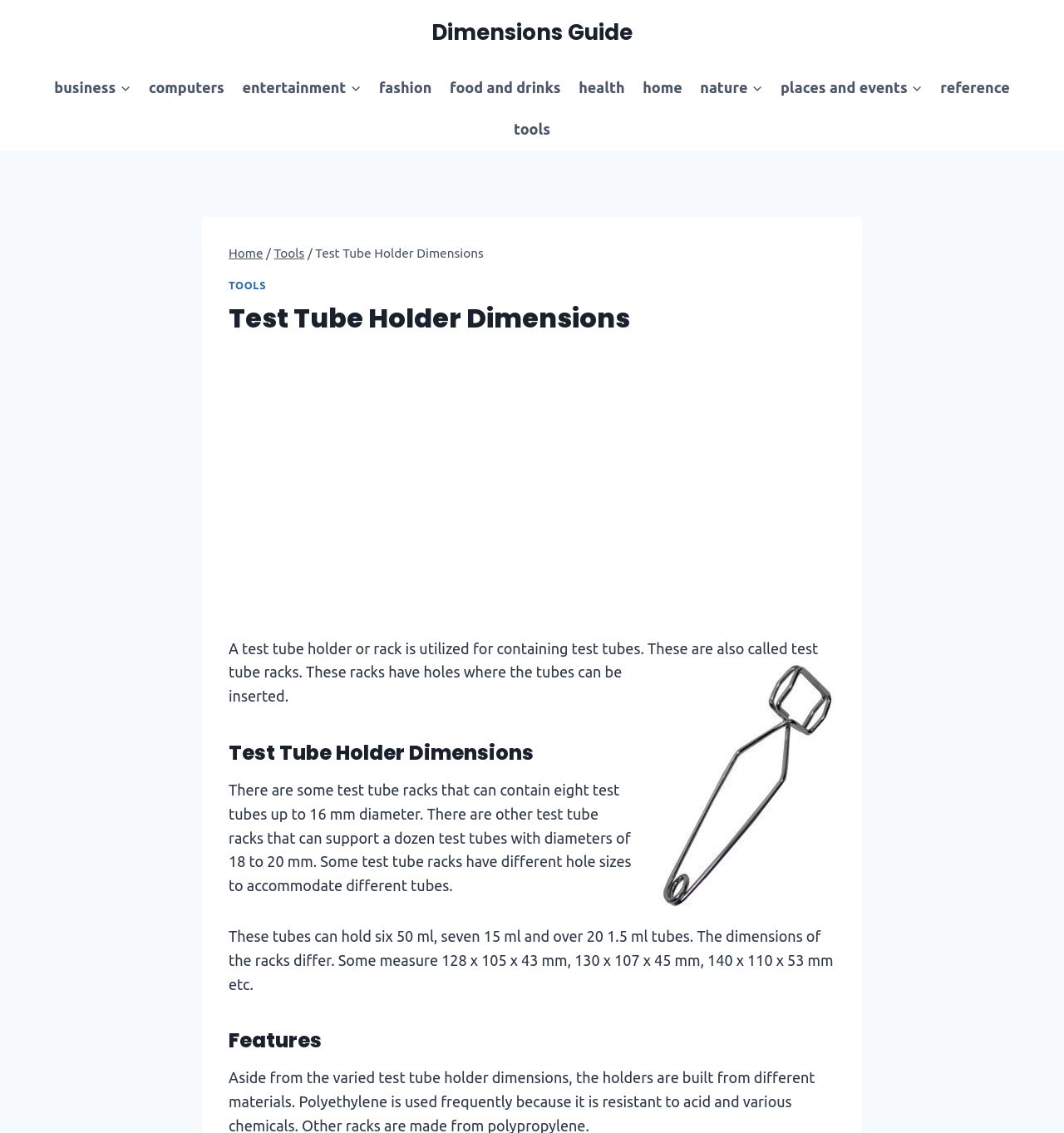Can you find the bounding box coordinates for the UI element given this description: "Dimensions Guide"? Provide the coordinates as four float numbers between 0 and 1: [left, top, right, bottom].

[0.405, 0.018, 0.595, 0.041]